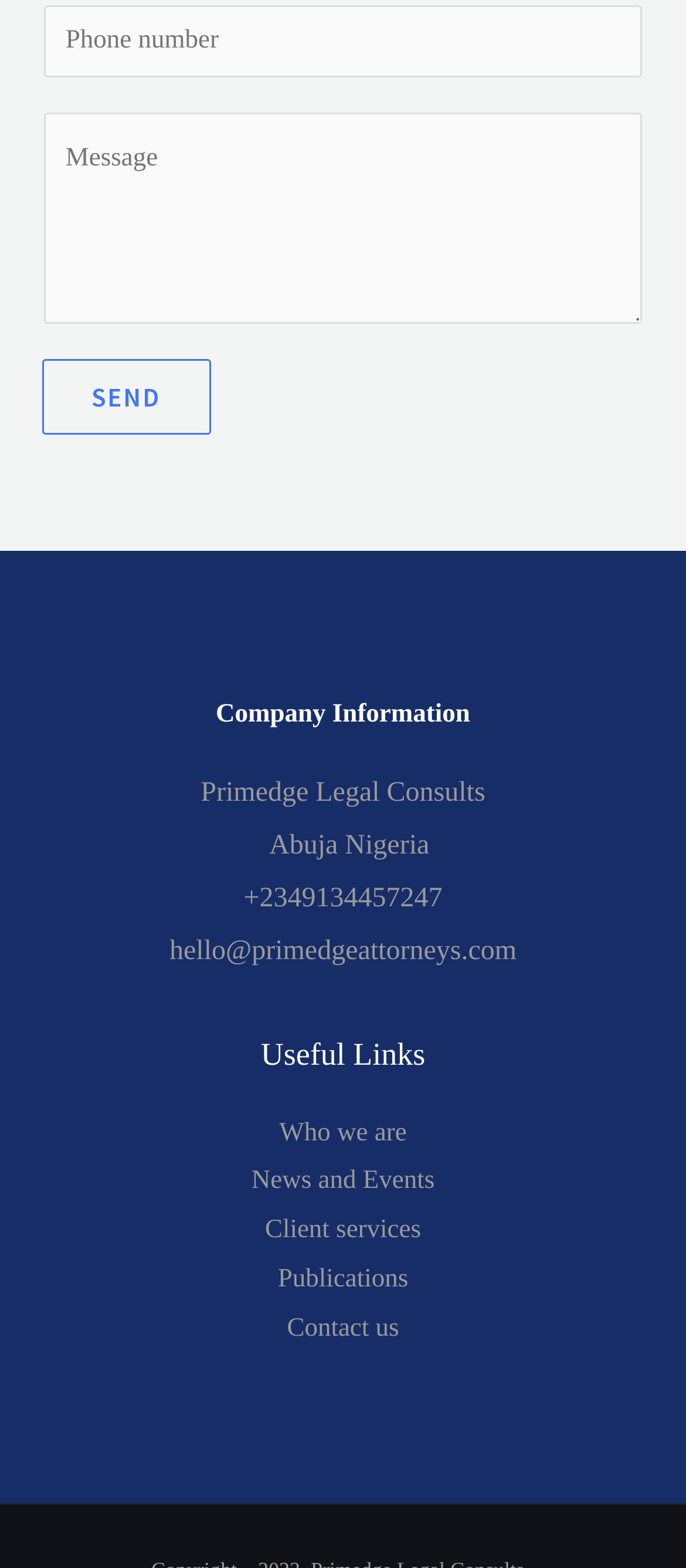Indicate the bounding box coordinates of the element that must be clicked to execute the instruction: "Click the SEND button". The coordinates should be given as four float numbers between 0 and 1, i.e., [left, top, right, bottom].

[0.062, 0.229, 0.308, 0.278]